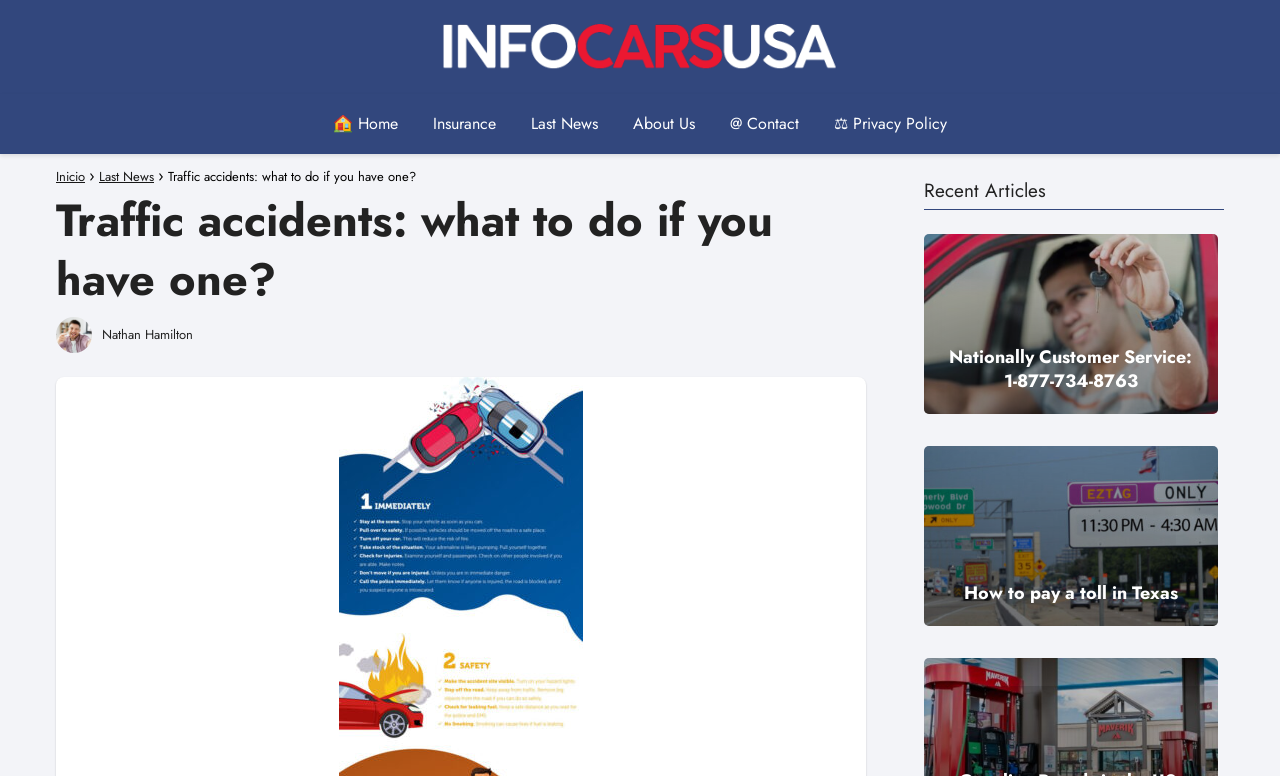Using the given element description, provide the bounding box coordinates (top-left x, top-left y, bottom-right x, bottom-right y) for the corresponding UI element in the screenshot: Nationally Customer Service: 1-877-734-8763

[0.722, 0.301, 0.952, 0.533]